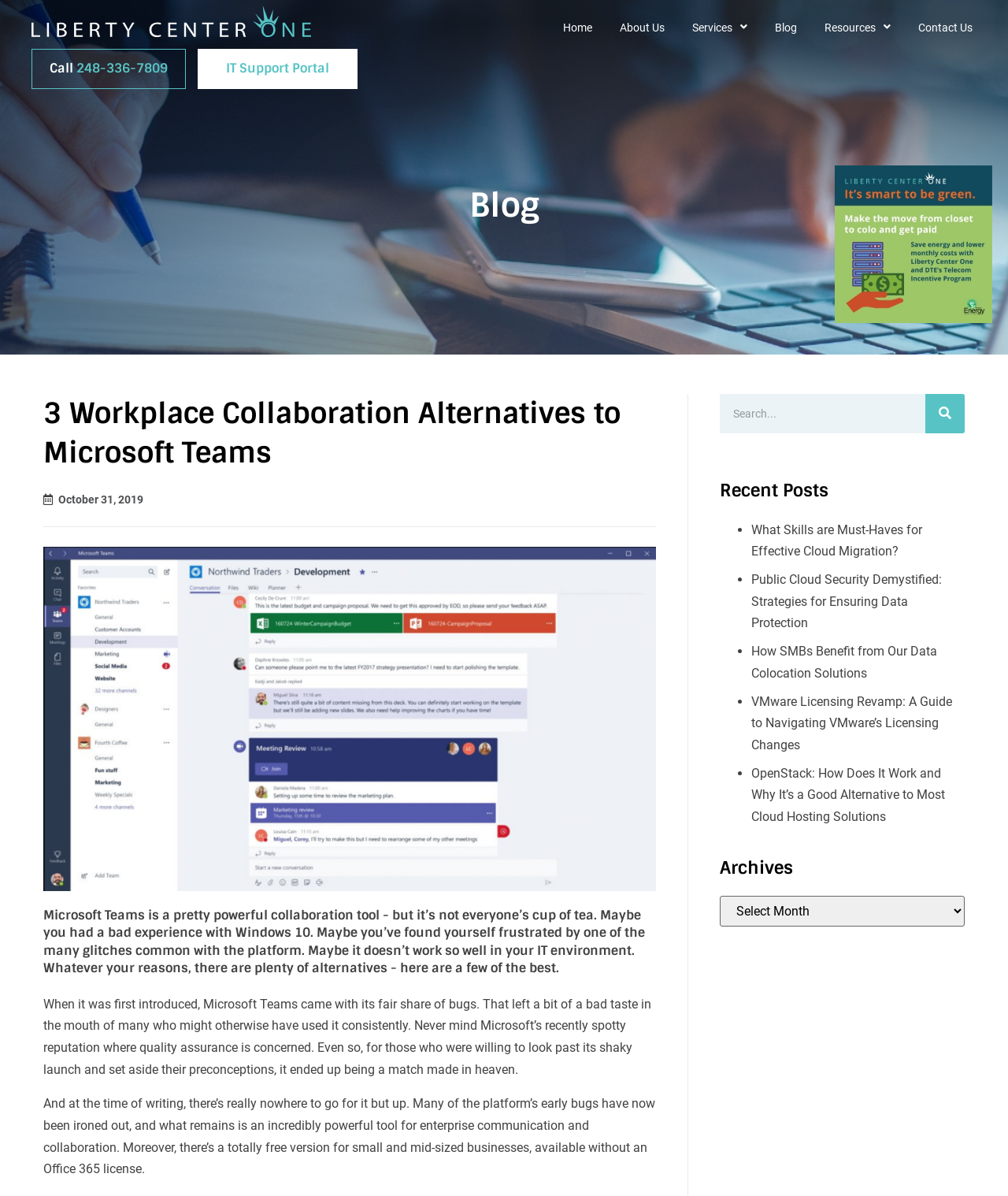Please answer the following question as detailed as possible based on the image: 
What is the purpose of the search box?

The search box is located on the webpage and allows users to search for specific content on the website. It is likely that the search box will return results from the website's blog posts, resources, and other pages.